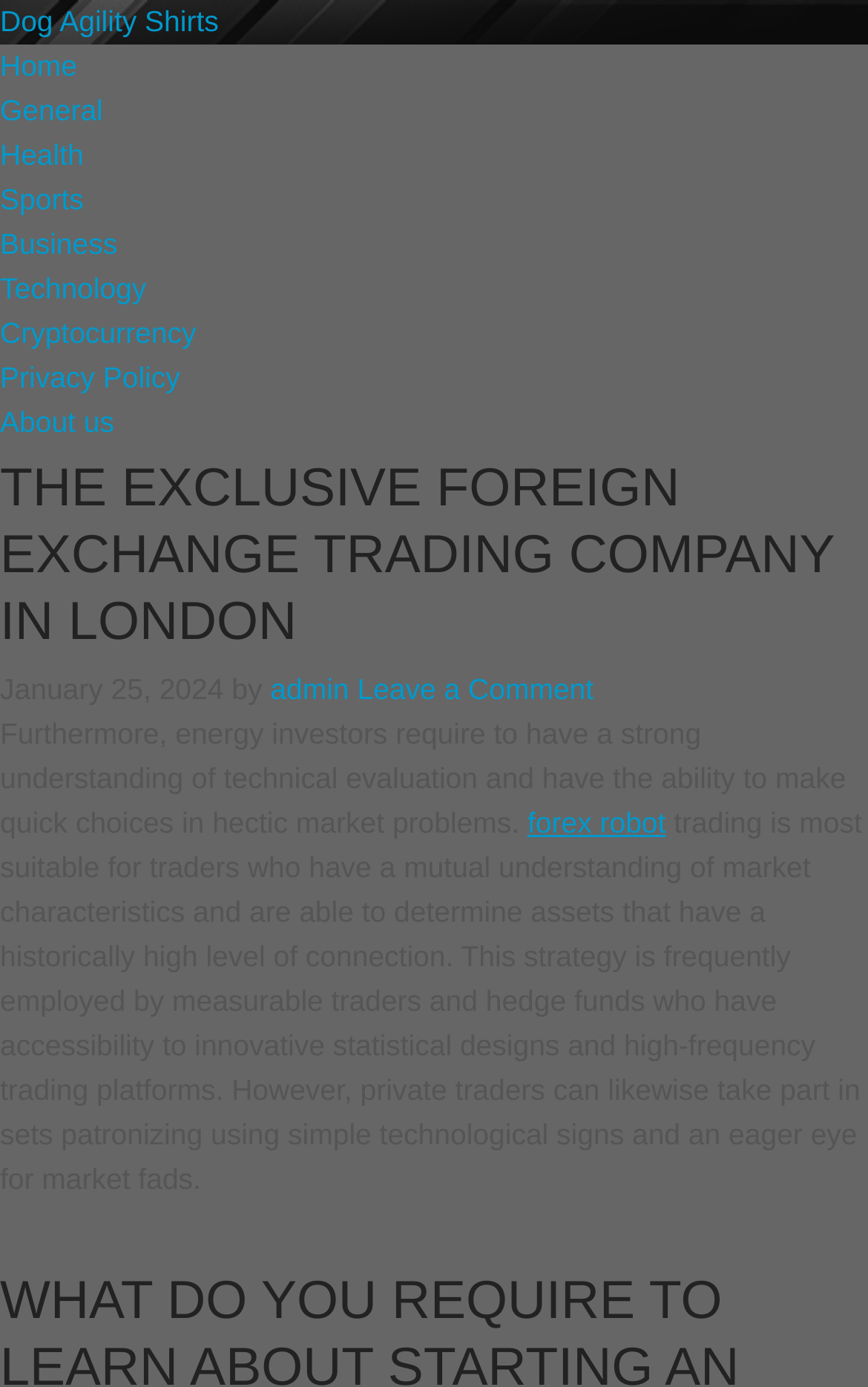Locate the bounding box coordinates of the clickable region to complete the following instruction: "Click on the About us link."

[0.0, 0.292, 0.132, 0.316]